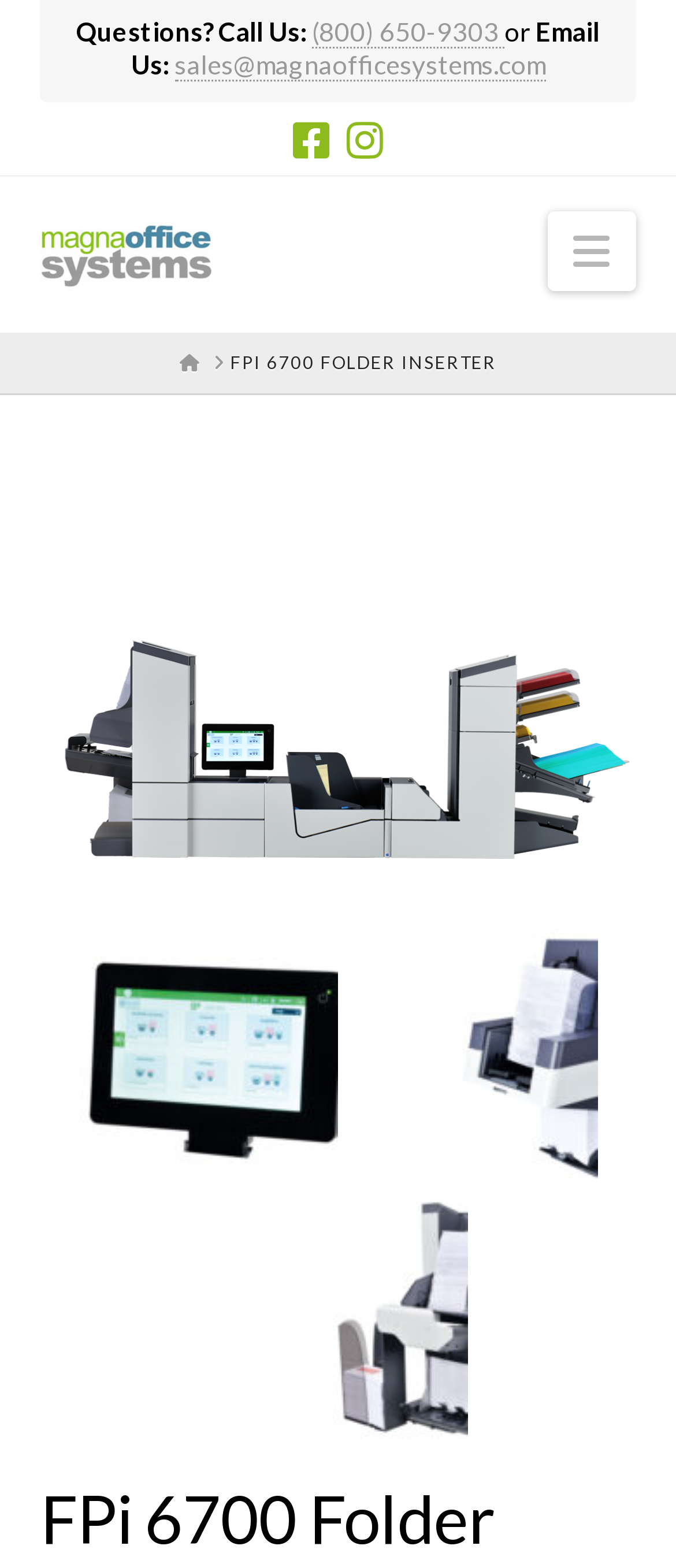Locate and generate the text content of the webpage's heading.

FPi 6700 Folder Inserter